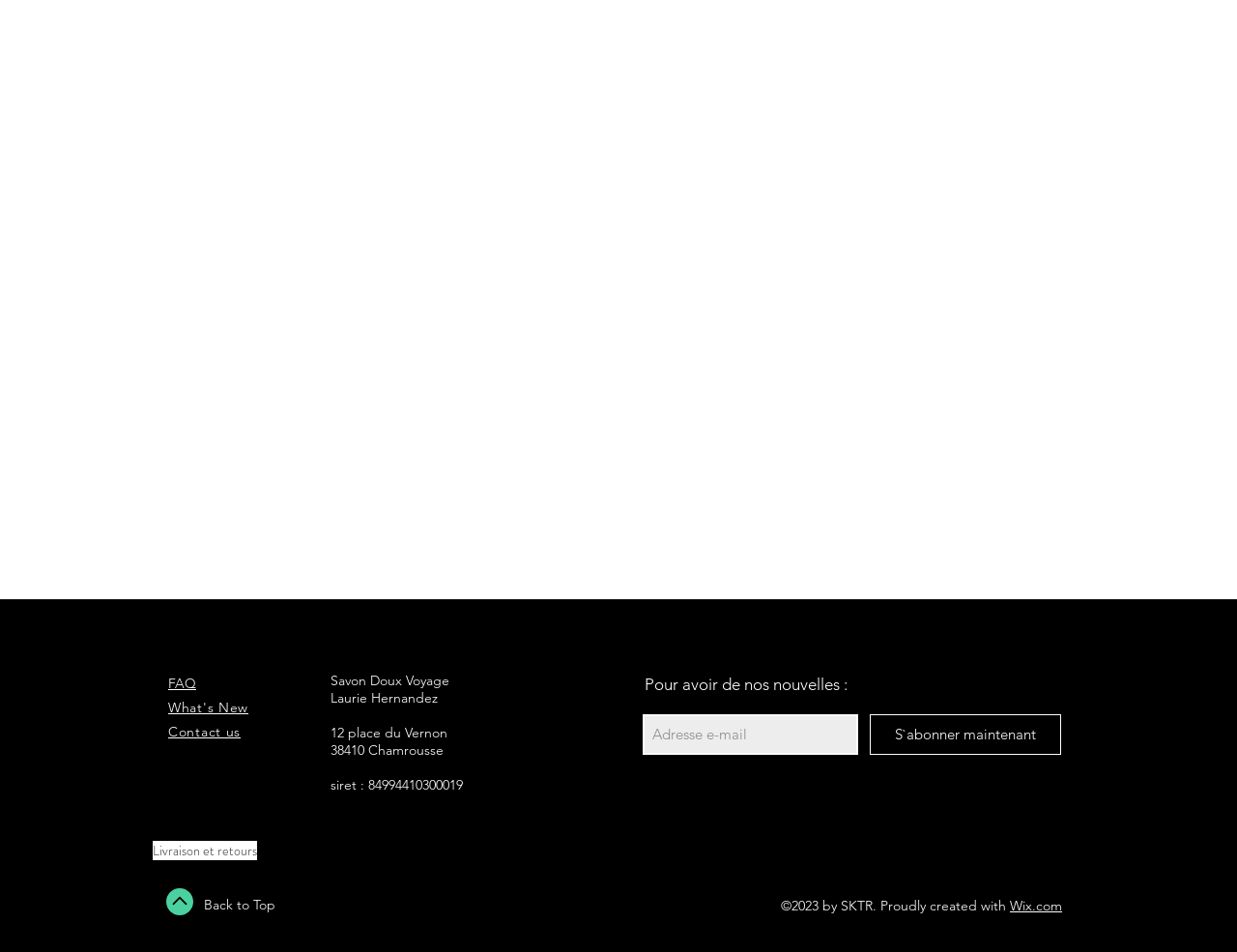What is the name of the company?
Examine the screenshot and reply with a single word or phrase.

Savon Doux Voyage